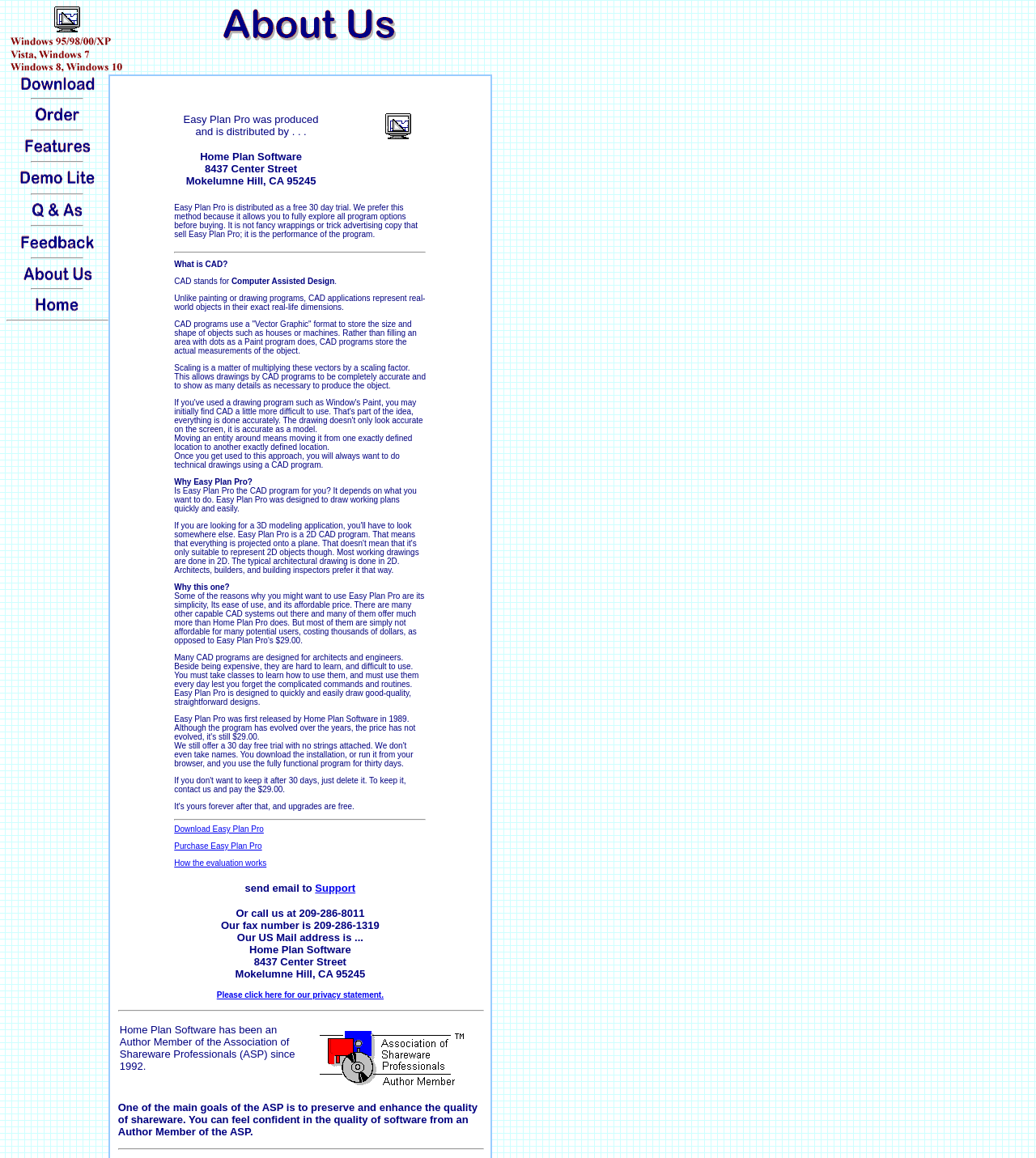Based on the image, please elaborate on the answer to the following question:
What is CAD?

I found the definition of CAD in the text 'What is CAD? CAD stands for Computer Assisted Design. Unlike painting or drawing programs, CAD applications represent real-world objects in their exact real-life dimensions.'